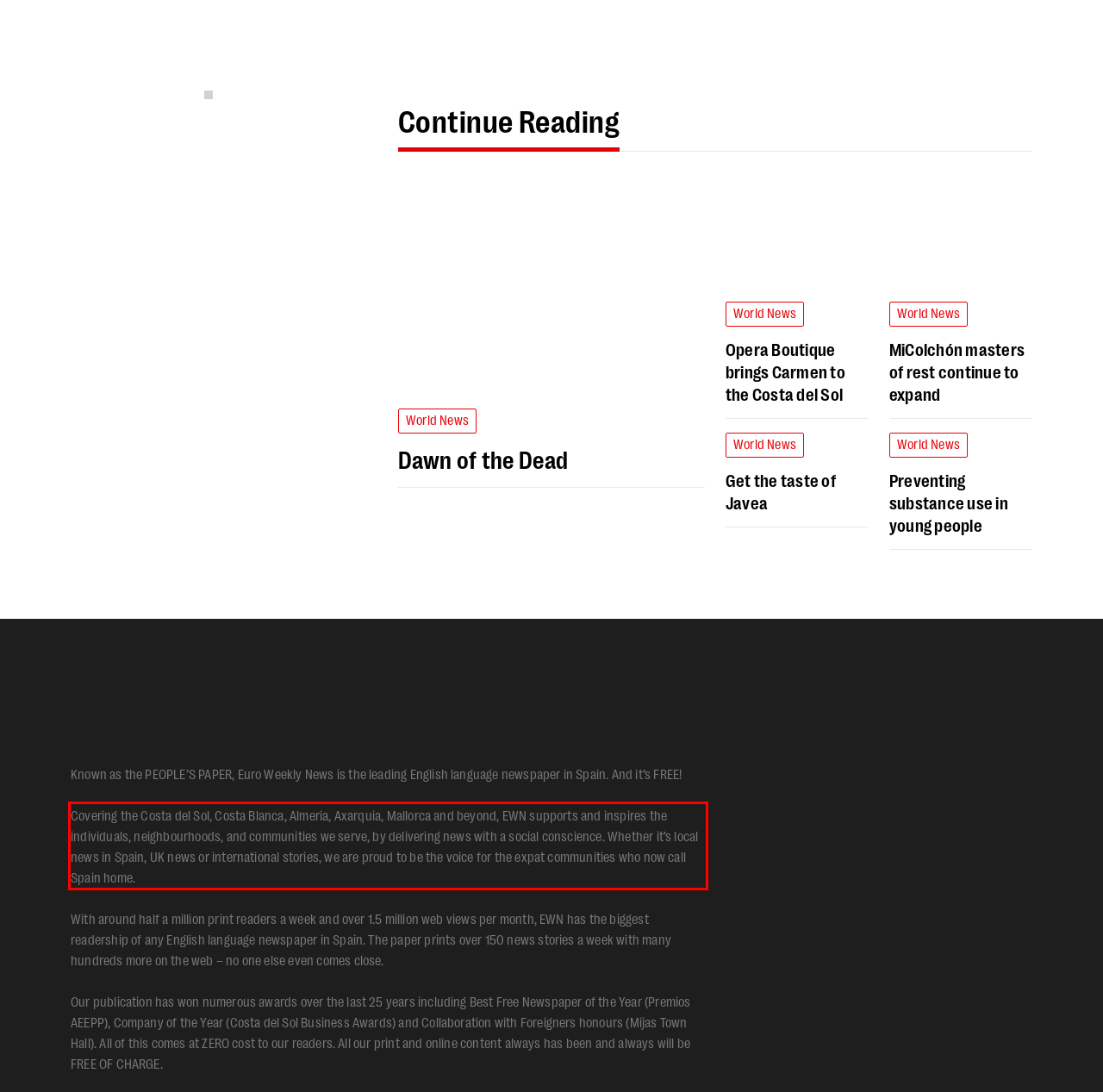You have a screenshot of a webpage, and there is a red bounding box around a UI element. Utilize OCR to extract the text within this red bounding box.

Covering the Costa del Sol, Costa Blanca, Almeria, Axarquia, Mallorca and beyond, EWN supports and inspires the individuals, neighbourhoods, and communities we serve, by delivering news with a social conscience. Whether it’s local news in Spain, UK news or international stories, we are proud to be the voice for the expat communities who now call Spain home.